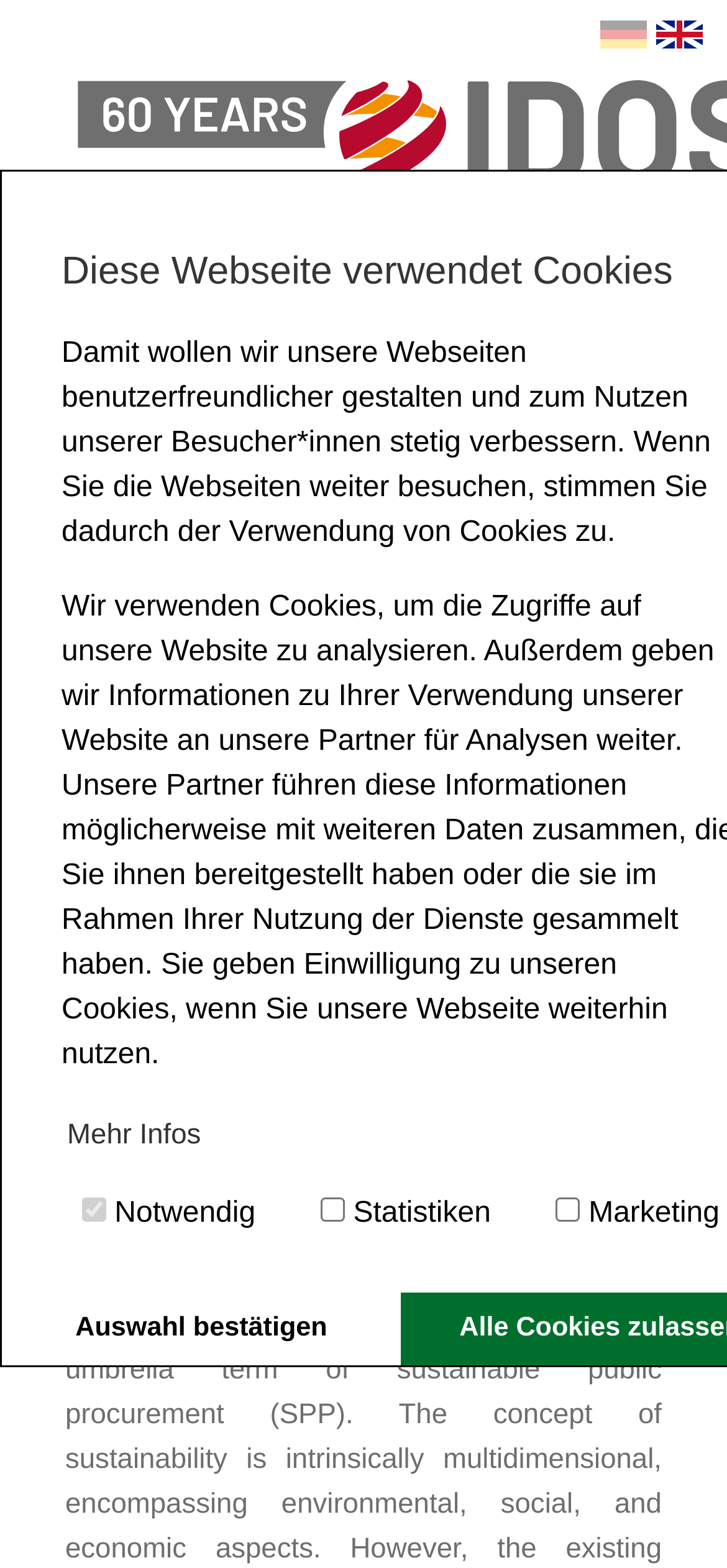Identify the bounding box coordinates of the specific part of the webpage to click to complete this instruction: "View publication details".

[0.183, 0.712, 0.796, 0.732]